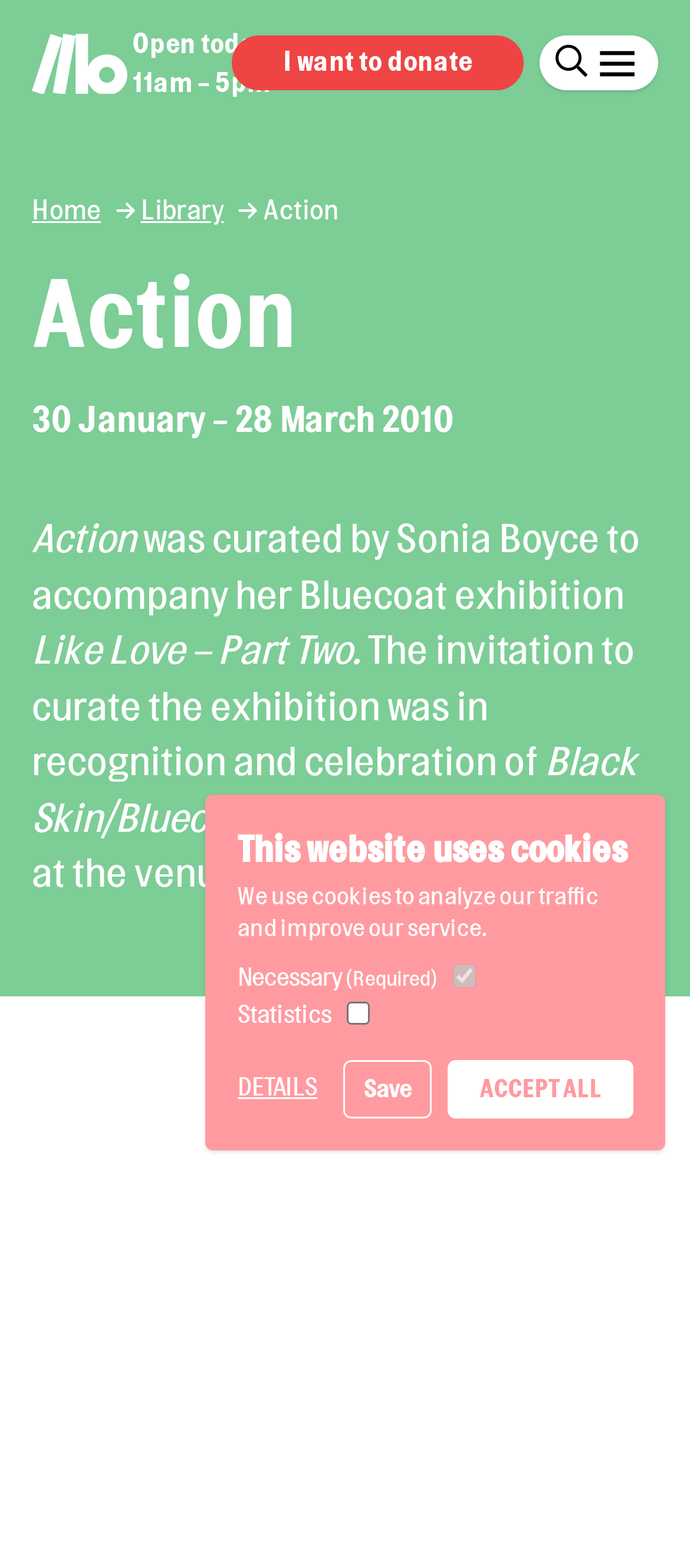Provide the bounding box coordinates of the HTML element described by the text: "Accept All".

[0.65, 0.676, 0.917, 0.713]